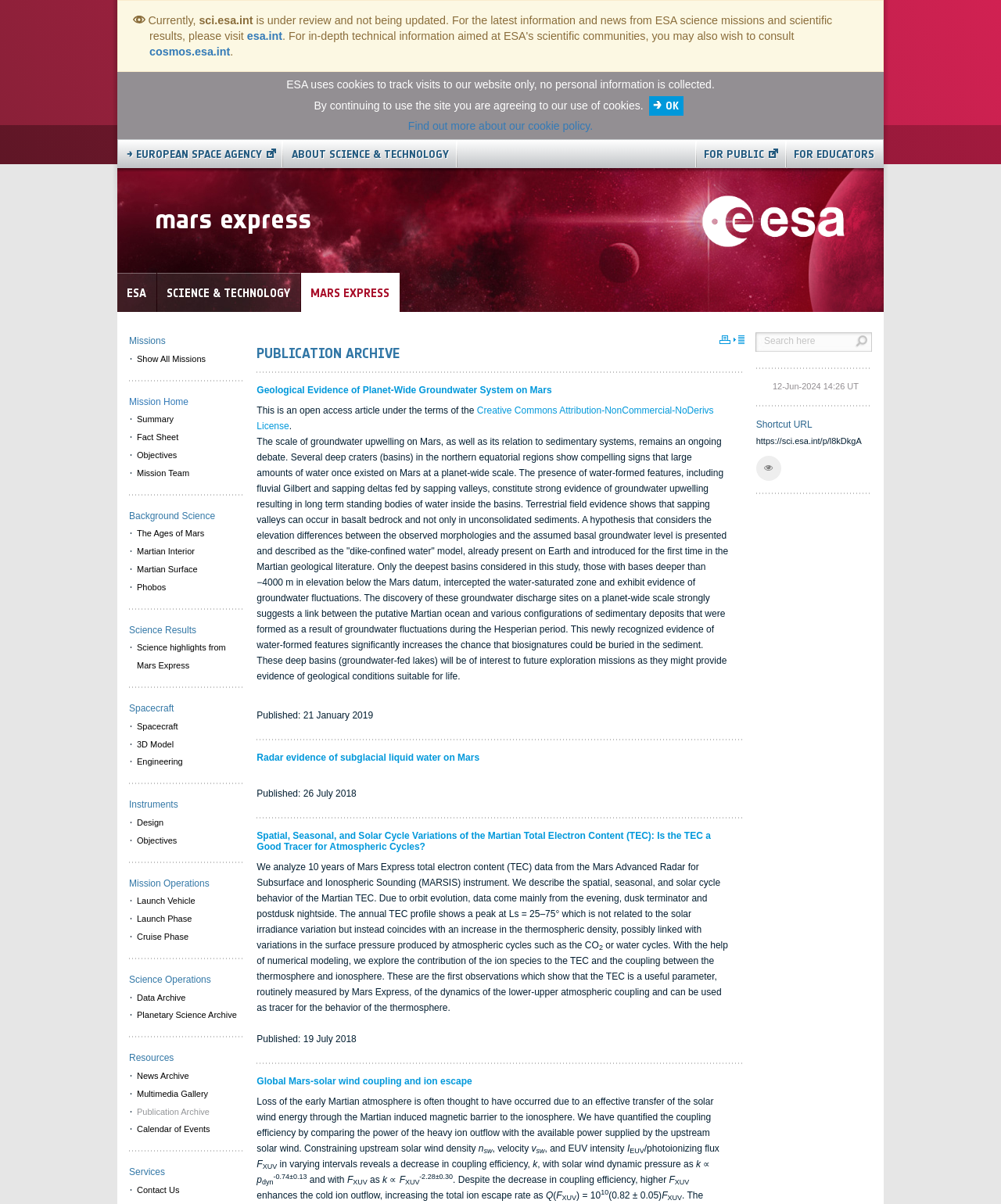What is the license under which the publication is available?
Please use the image to deliver a detailed and complete answer.

The license under which the publication is available can be found in the link element with the text 'Creative Commons Attribution-NonCommercial-NoDerivs License' located in the publication archive section of the webpage.